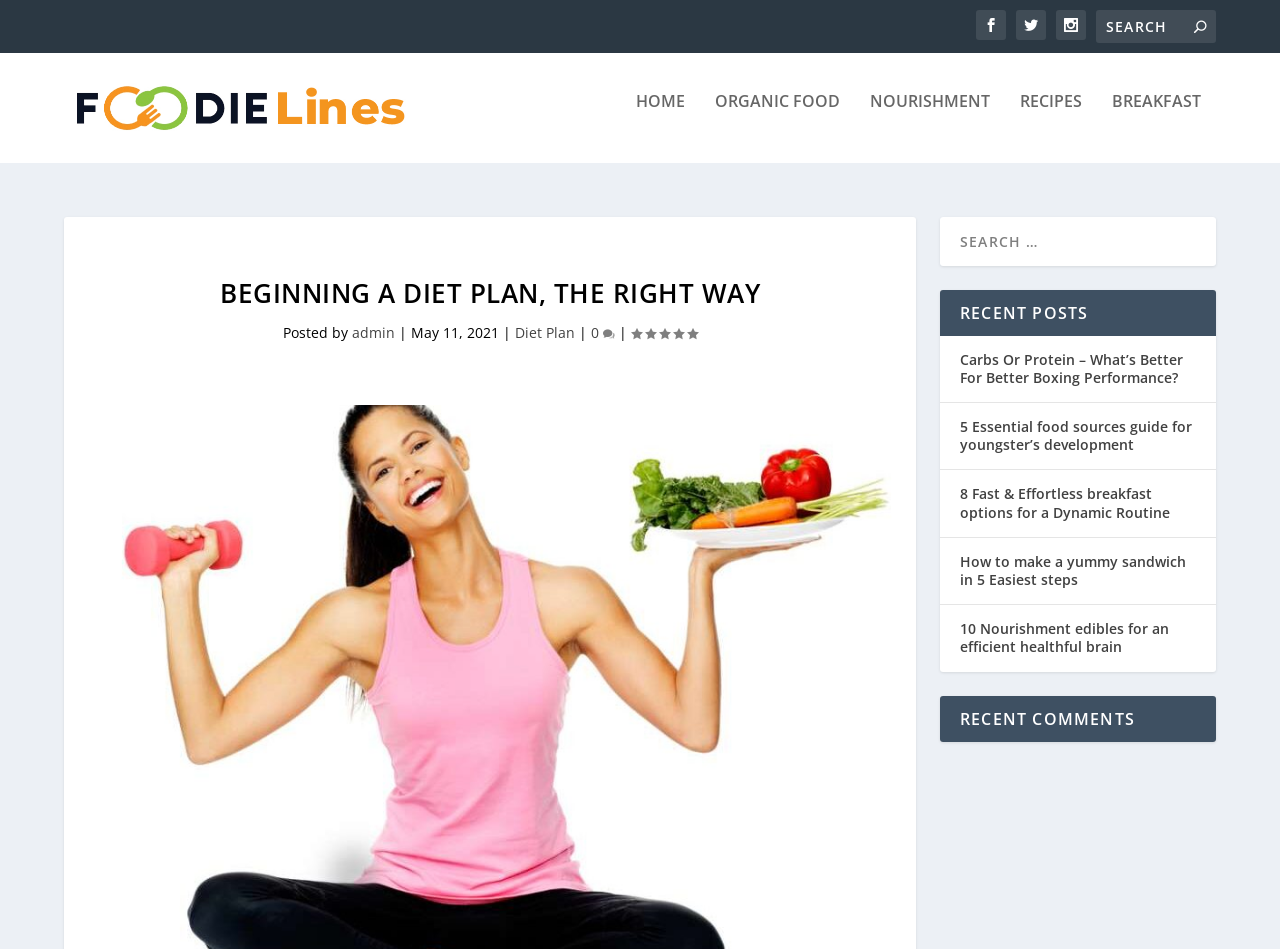Give a detailed account of the webpage.

The webpage is about FoodieLines, a website focused on nutrition and healthy food recipes. At the top, there are three social media links and a search bar with a magnifying glass icon. Below the search bar, there is a logo of FoodieLines, which is an image with a link to the website's homepage.

The main content of the webpage is divided into sections. The first section has a heading "BEGINNING A DIET PLAN, THE RIGHT WAY" and is followed by information about the author, admin, and the date of posting, May 11, 2021. There is also a link to "Diet Plan" and a rating of 5.00.

Below this section, there are five links to recent posts, including "Carbs Or Protein – What’s Better For Better Boxing Performance?", "5 Essential food sources guide for youngster’s development", and others. Each link has a brief title describing the content of the post.

Further down, there is a section with a heading "RECENT COMMENTS", but it does not contain any comments. At the top right corner of the webpage, there is a navigation menu with links to "HOME", "ORGANIC FOOD", "NOURISHMENT", "RECIPES", and "BREAKFAST".